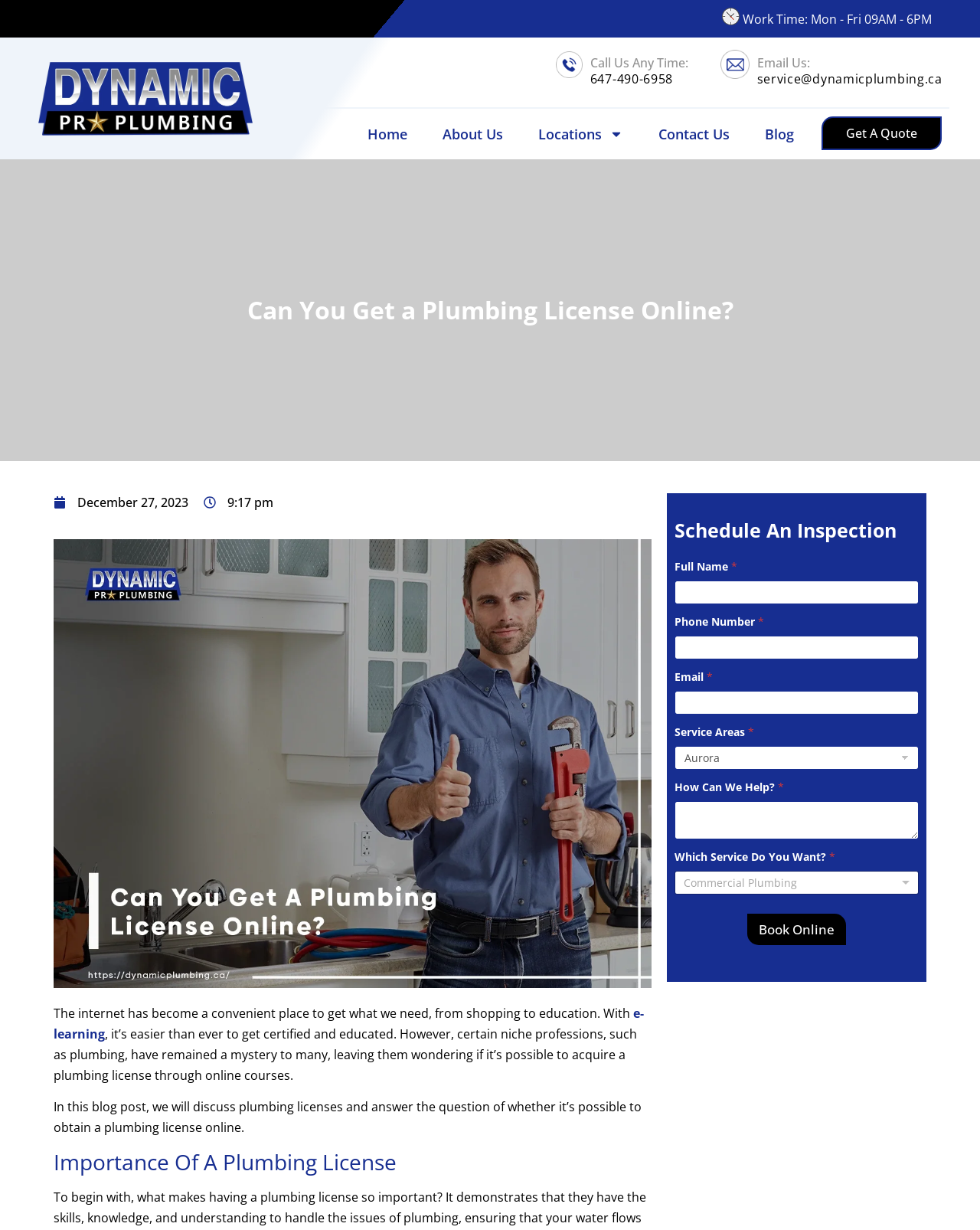Please locate the UI element described by "Pinterest" and provide its bounding box coordinates.

None